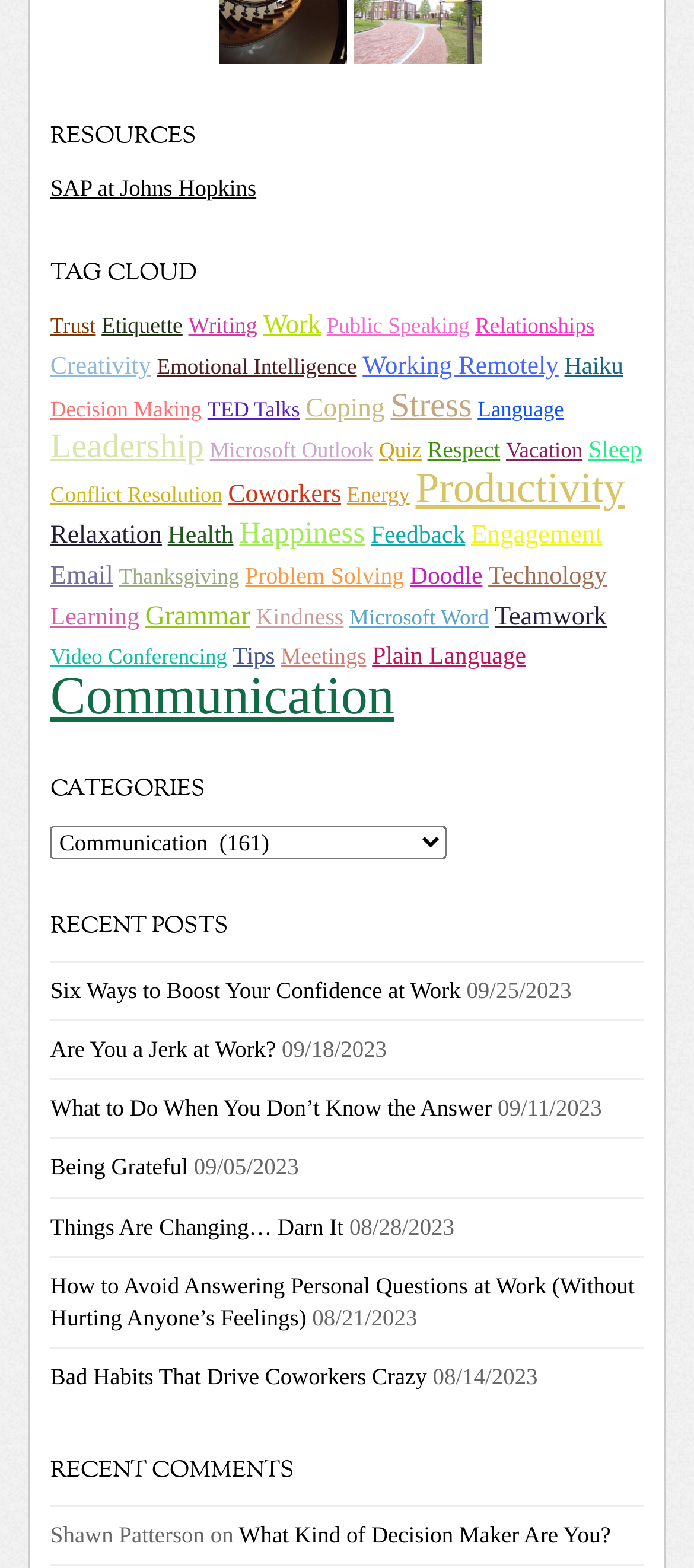Provide a brief response to the question using a single word or phrase: 
What is the first category listed?

Trust